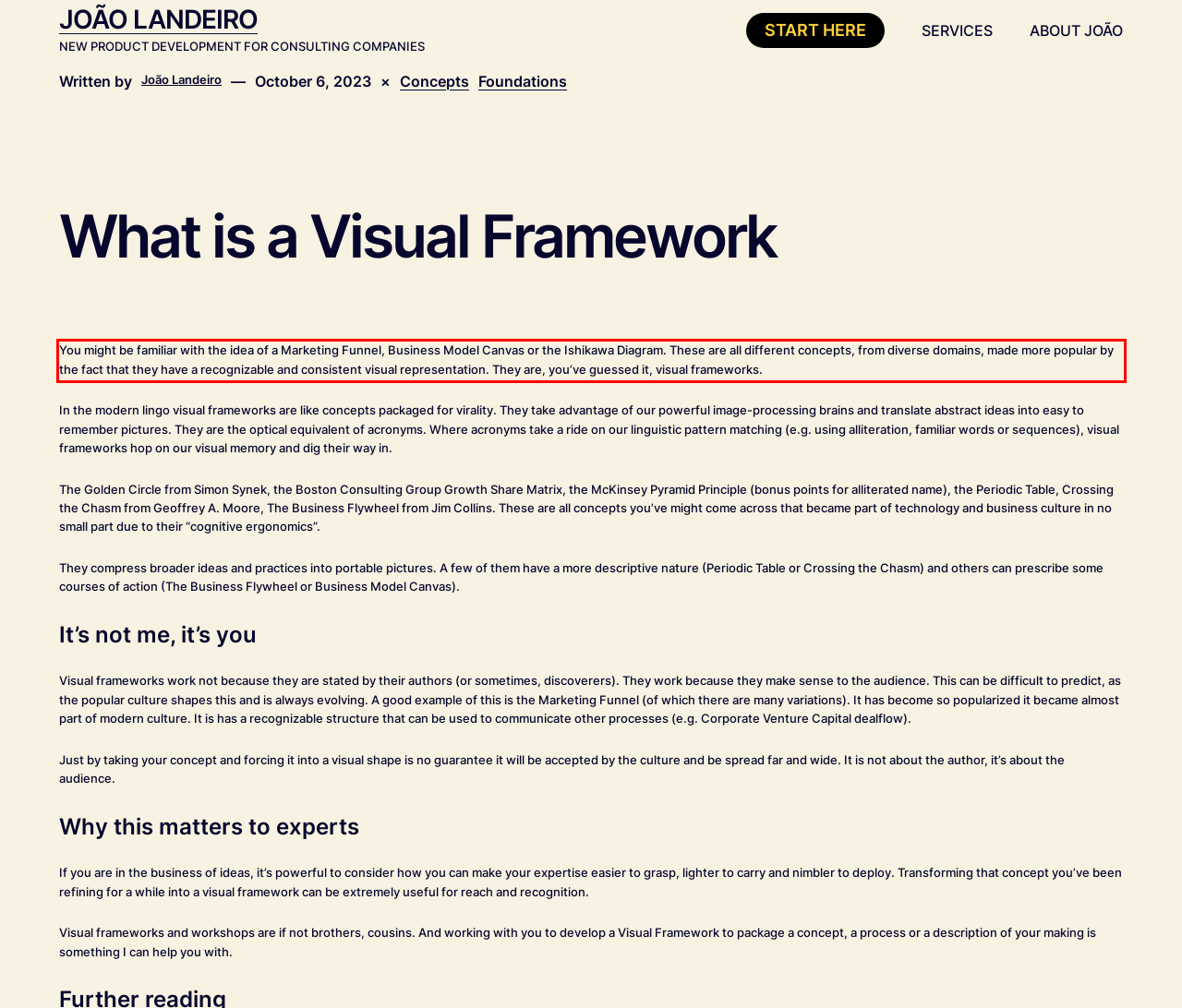By examining the provided screenshot of a webpage, recognize the text within the red bounding box and generate its text content.

You might be familiar with the idea of a Marketing Funnel, Business Model Canvas or the Ishikawa Diagram. These are all different concepts, from diverse domains, made more popular by the fact that they have a recognizable and consistent visual representation. They are, you’ve guessed it, visual frameworks.